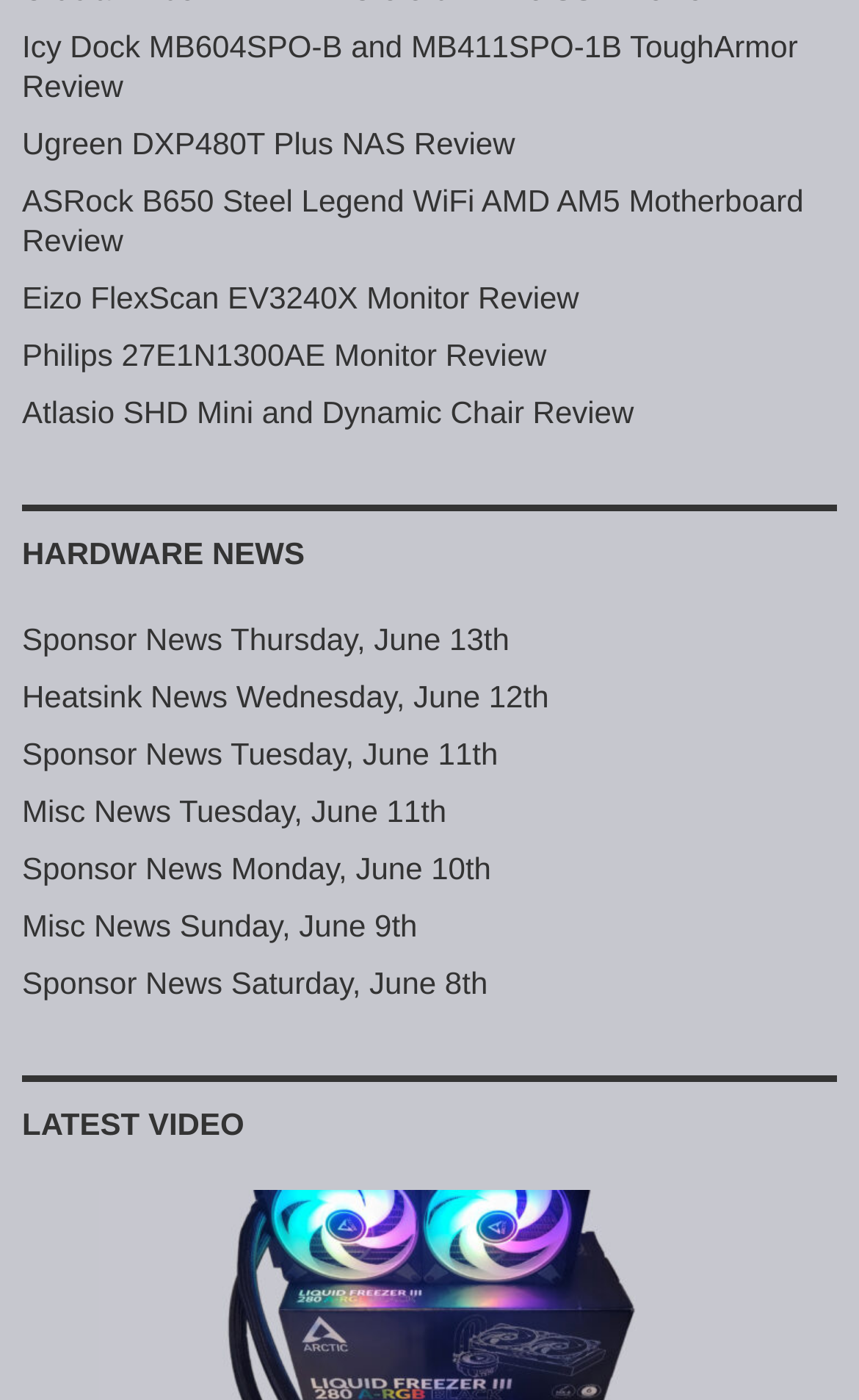What type of news is listed from June 8th to June 13th?
Examine the screenshot and reply with a single word or phrase.

Sponsor and Misc news